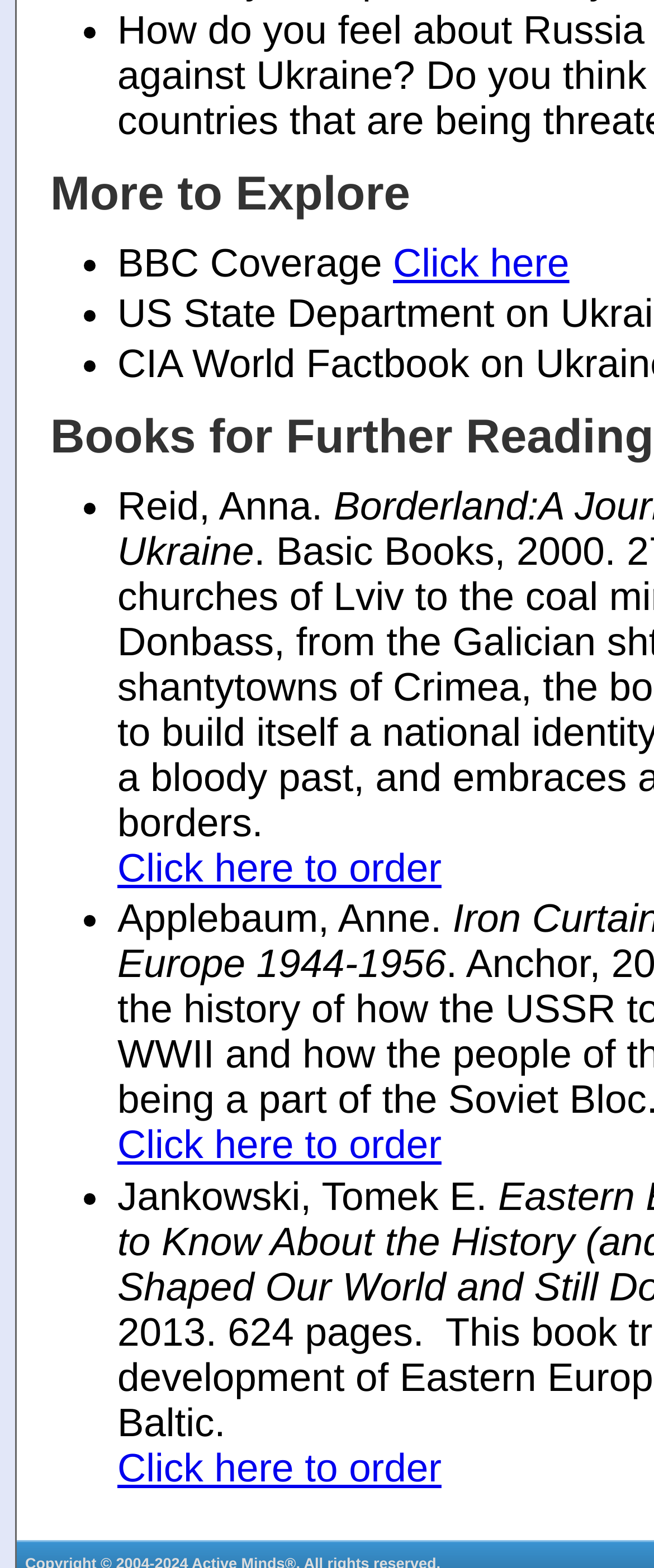How many authors are listed?
Provide an in-depth and detailed answer to the question.

I counted the number of StaticText elements that appear to be author names, which are 'Reid, Anna.', 'Applebaum, Anne.', 'Jankowski, Tomek E.'. There are 4 of them.